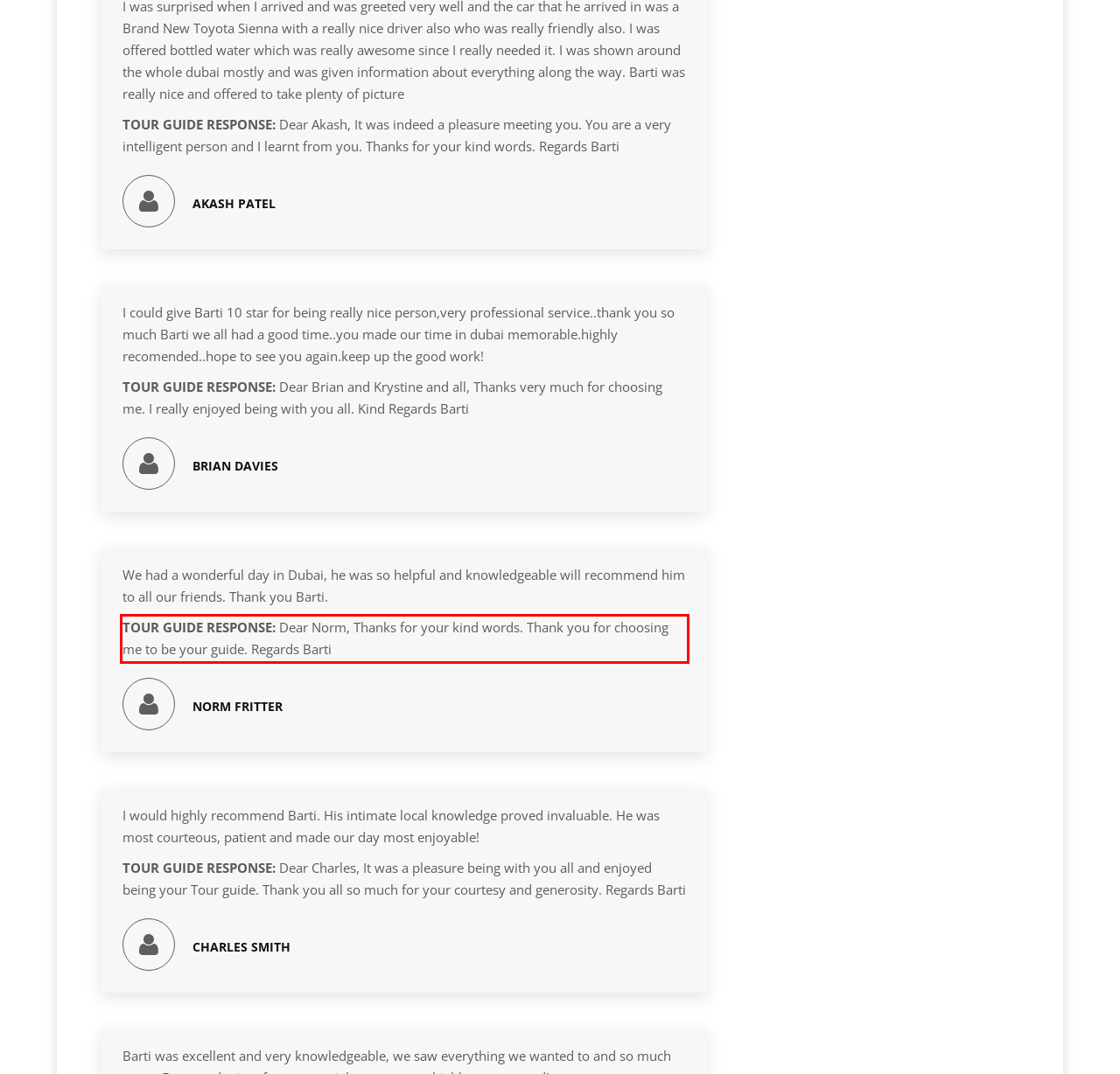Look at the provided screenshot of the webpage and perform OCR on the text within the red bounding box.

TOUR GUIDE RESPONSE: Dear Norm, Thanks for your kind words. Thank you for choosing me to be your guide. Regards Barti